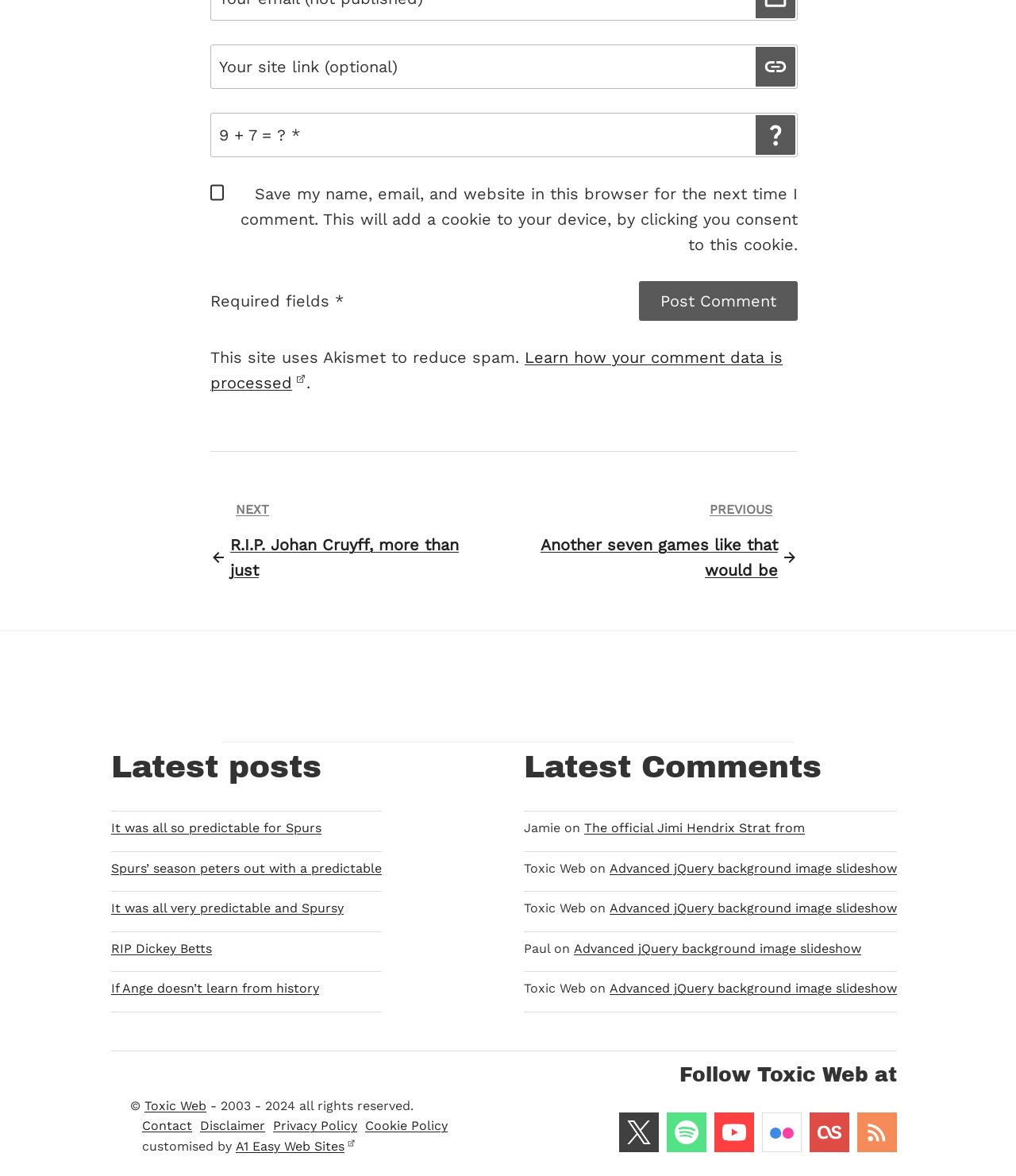How many links are in the post navigation section?
Identify the answer in the screenshot and reply with a single word or phrase.

2